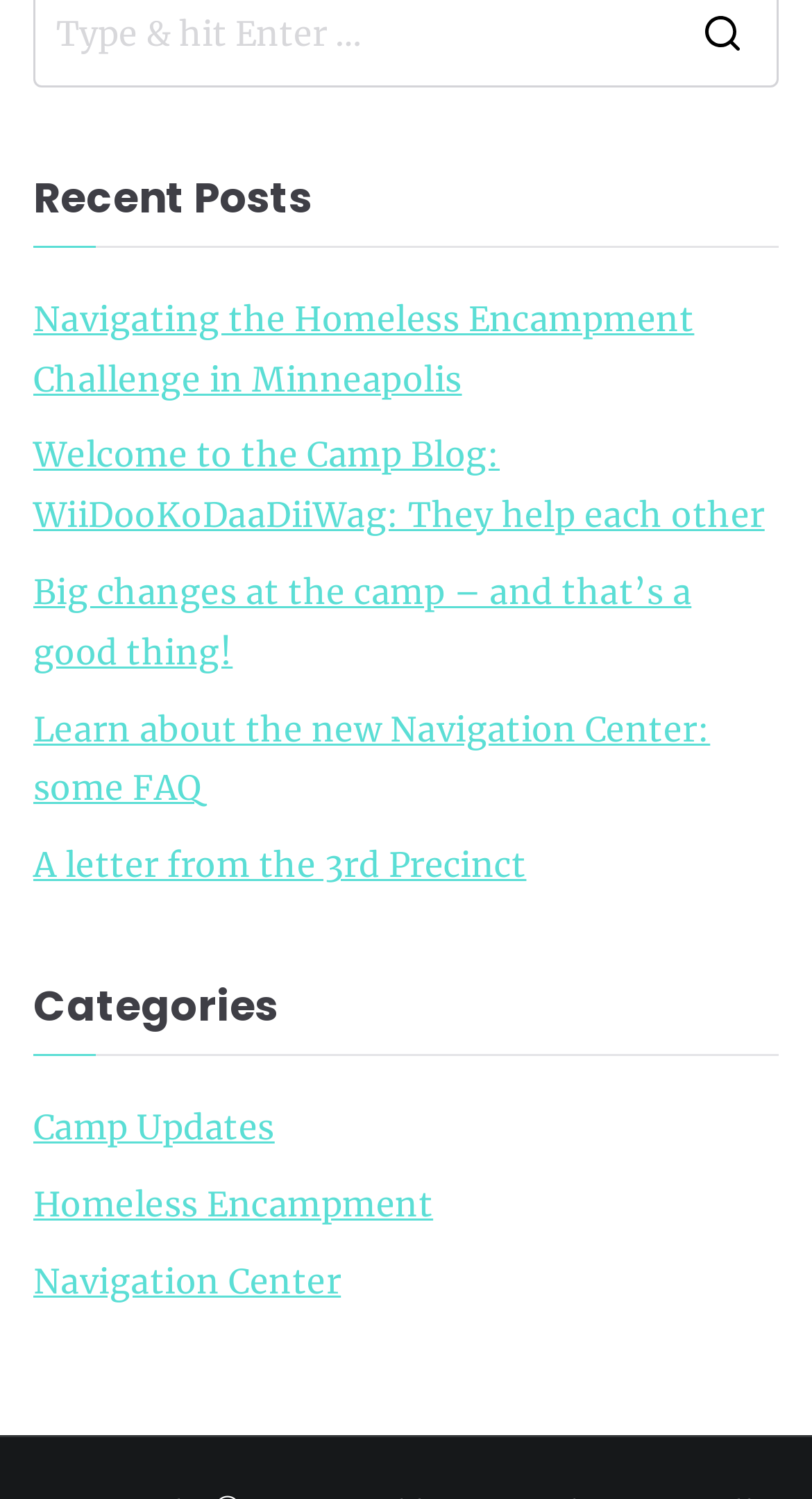Answer the question below using just one word or a short phrase: 
What is the second category?

Homeless Encampment